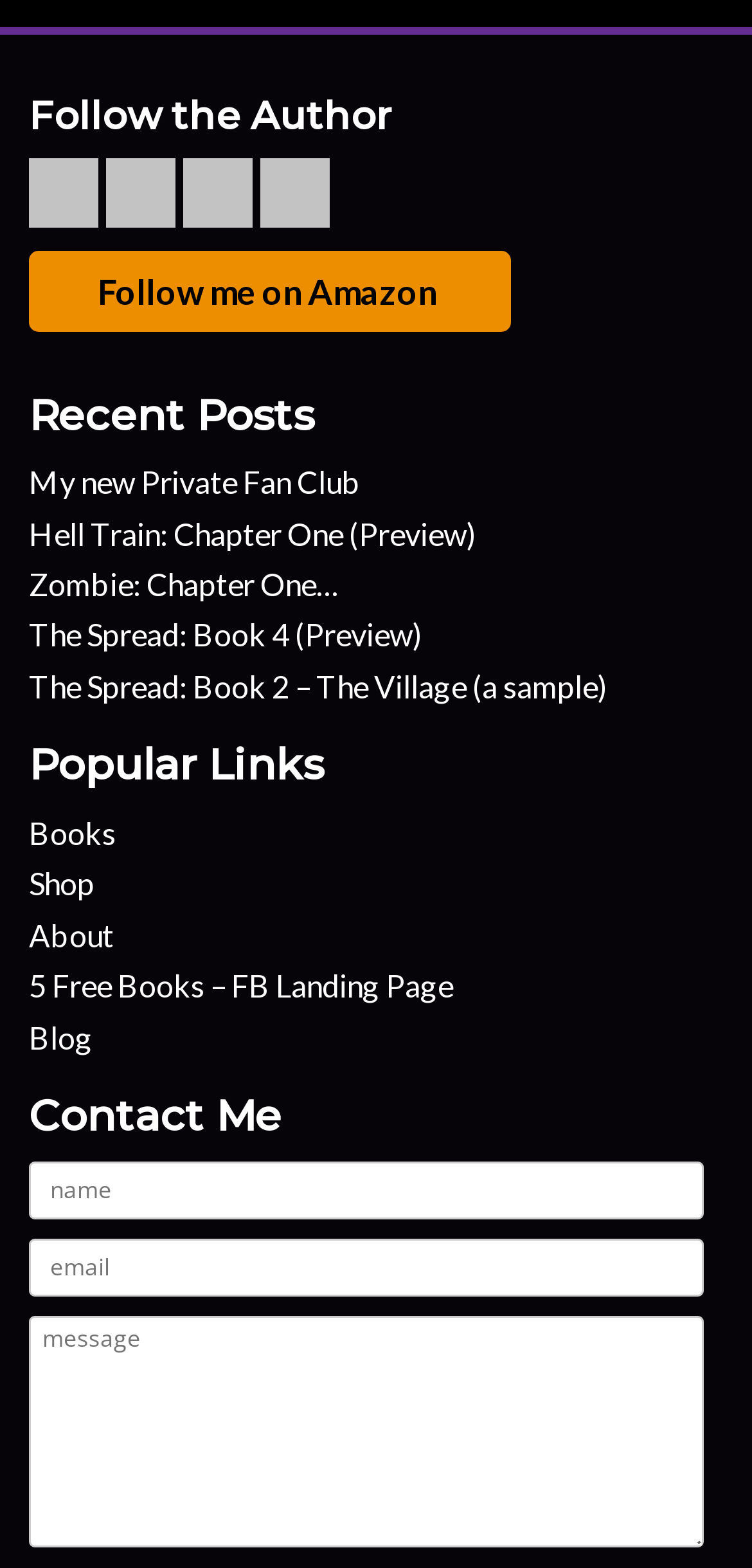Locate the bounding box coordinates of the element I should click to achieve the following instruction: "View Books".

[0.038, 0.519, 0.154, 0.542]